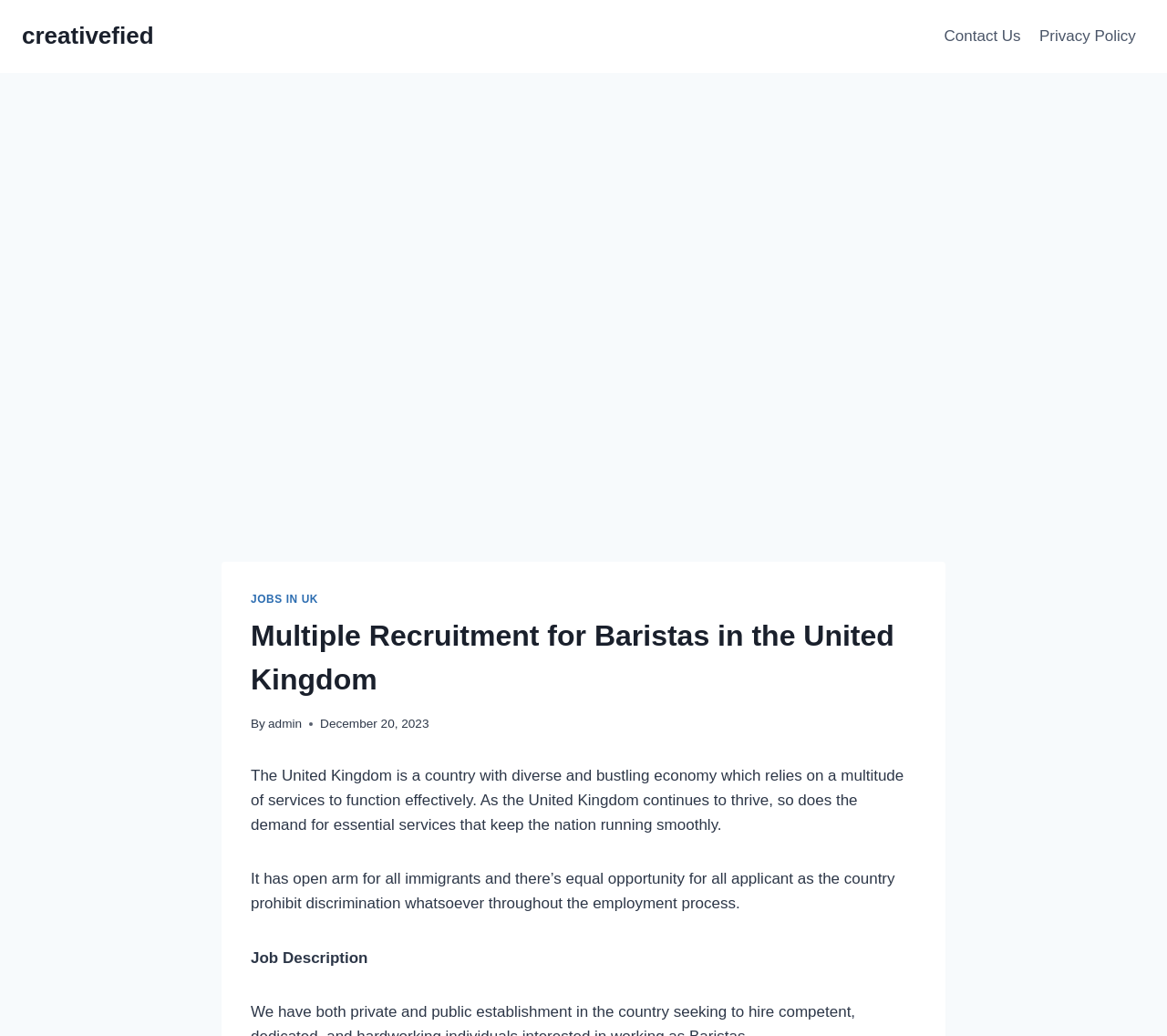Extract the bounding box coordinates for the HTML element that matches this description: "Michelle Crim, CFRE". The coordinates should be four float numbers between 0 and 1, i.e., [left, top, right, bottom].

None